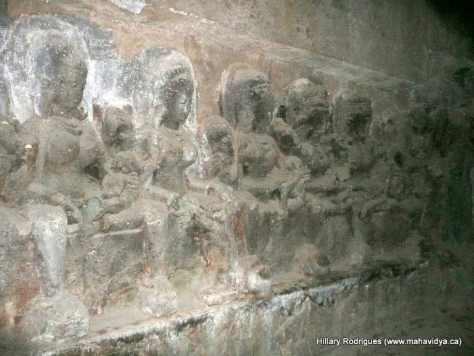Generate a detailed caption that encompasses all aspects of the image.

This image depicts a bas-relief of the group of goddesses known as the Matrkas, also referred to as "Mothers," found in the Ellora Caves of India. The Matrkas are traditionally considered to embody a synthesis of Vedic and tribal goddess worship. In this representation, each goddess is intricately carved, typically shown in a calm and maternal form, often holding a child or symbols associated with their male counterparts. This iconography contrasts with their more fearsome physical descriptions documented in ancient texts.

Historically, early references to the Matrkas did not specify their number, but during the medieval period, particularly as they became integrated into Brahmanic tradition, the group was often standardized to seven, known as the Saptamatrkas. This relief serves not only as a testament to their artistic significance but also highlights the cultural and religious importance of the Matrkas within Hindu tradition. The bas-relief showcases the complex interplay of imagery, folklore, and the evolving nature of goddess worship in South Asia.